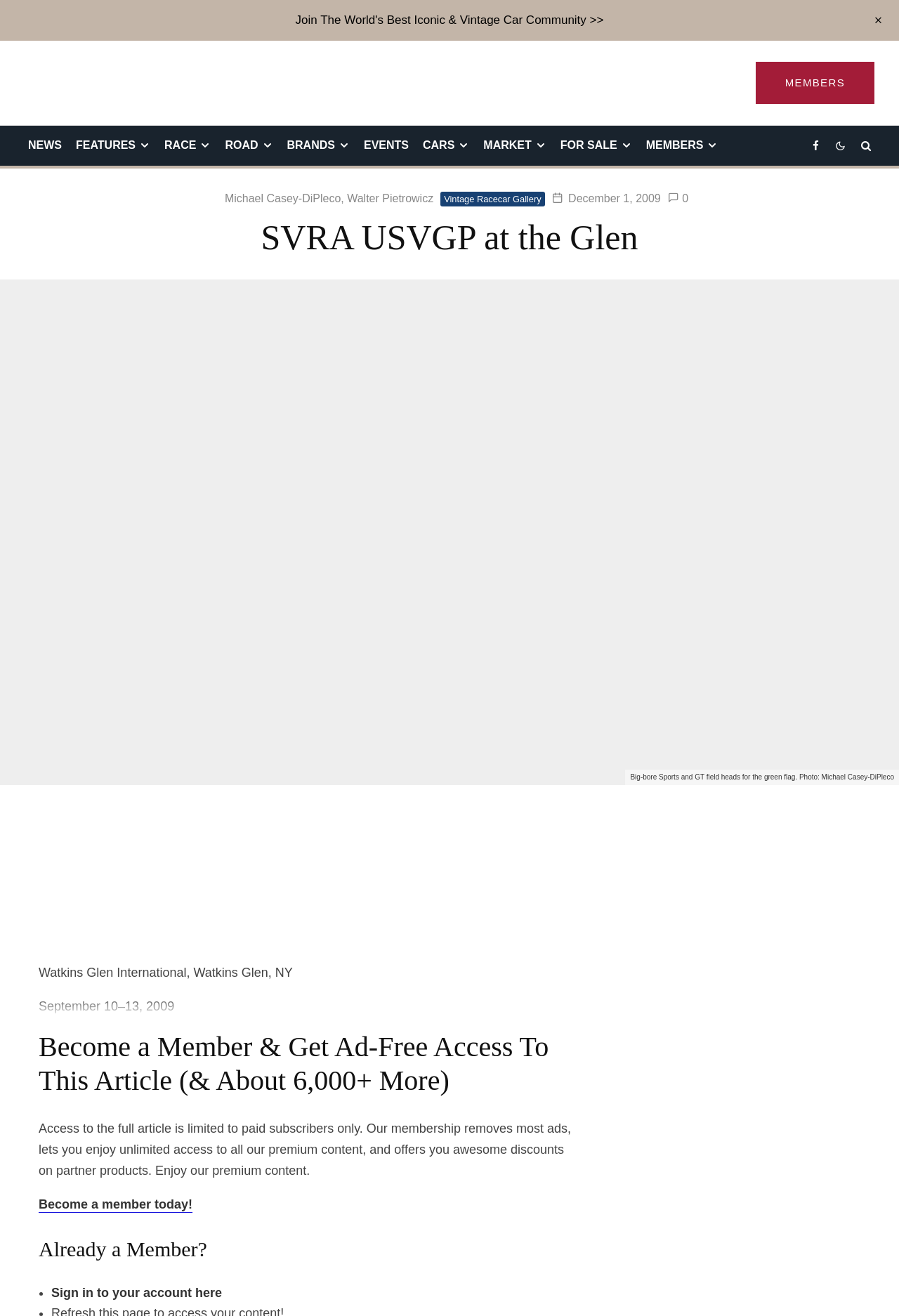Locate the coordinates of the bounding box for the clickable region that fulfills this instruction: "Sign in to your account".

[0.057, 0.977, 0.247, 0.987]